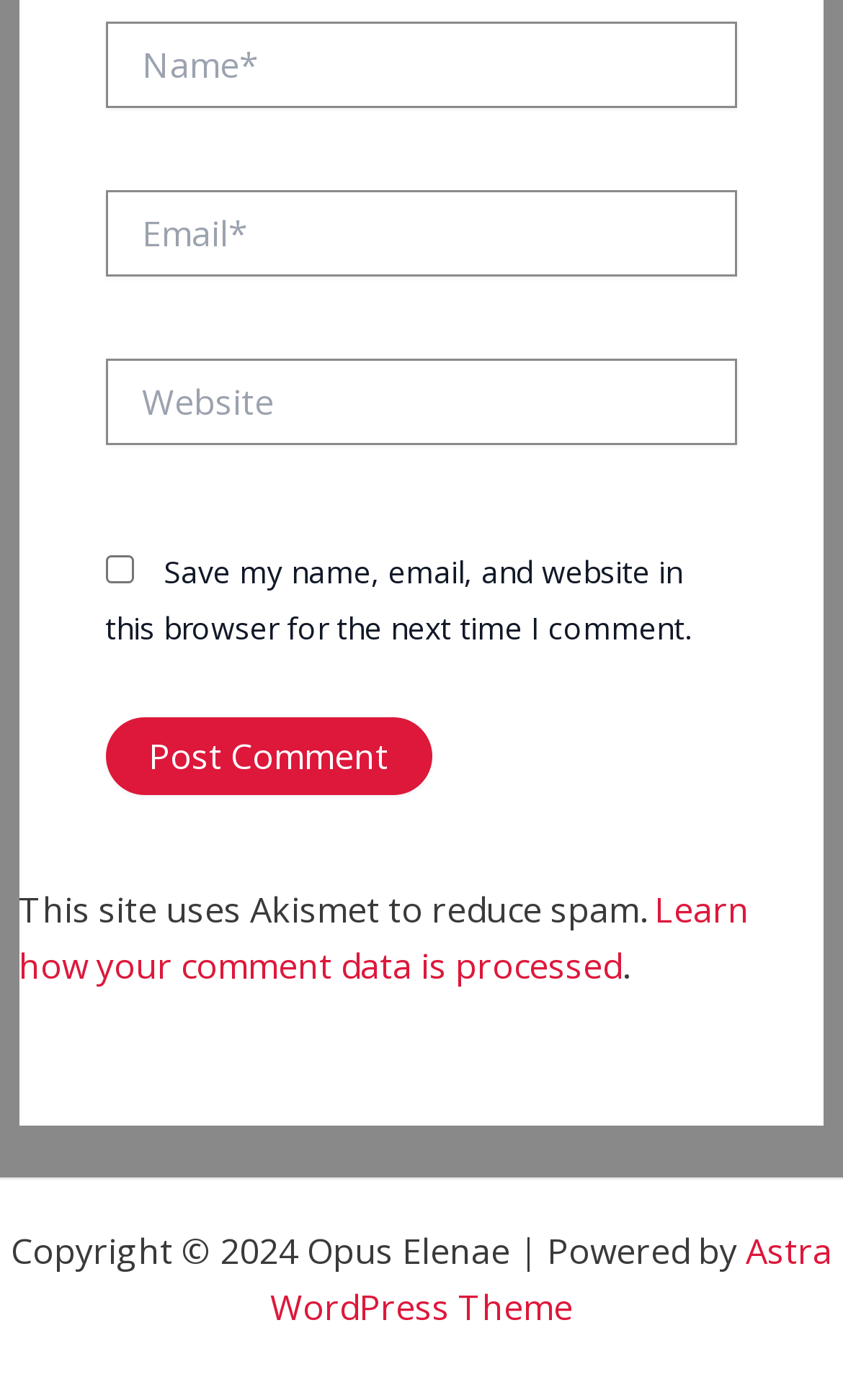Locate the bounding box coordinates of the UI element described by: "parent_node: Website name="url" placeholder="Website"". The bounding box coordinates should consist of four float numbers between 0 and 1, i.e., [left, top, right, bottom].

[0.125, 0.256, 0.875, 0.317]